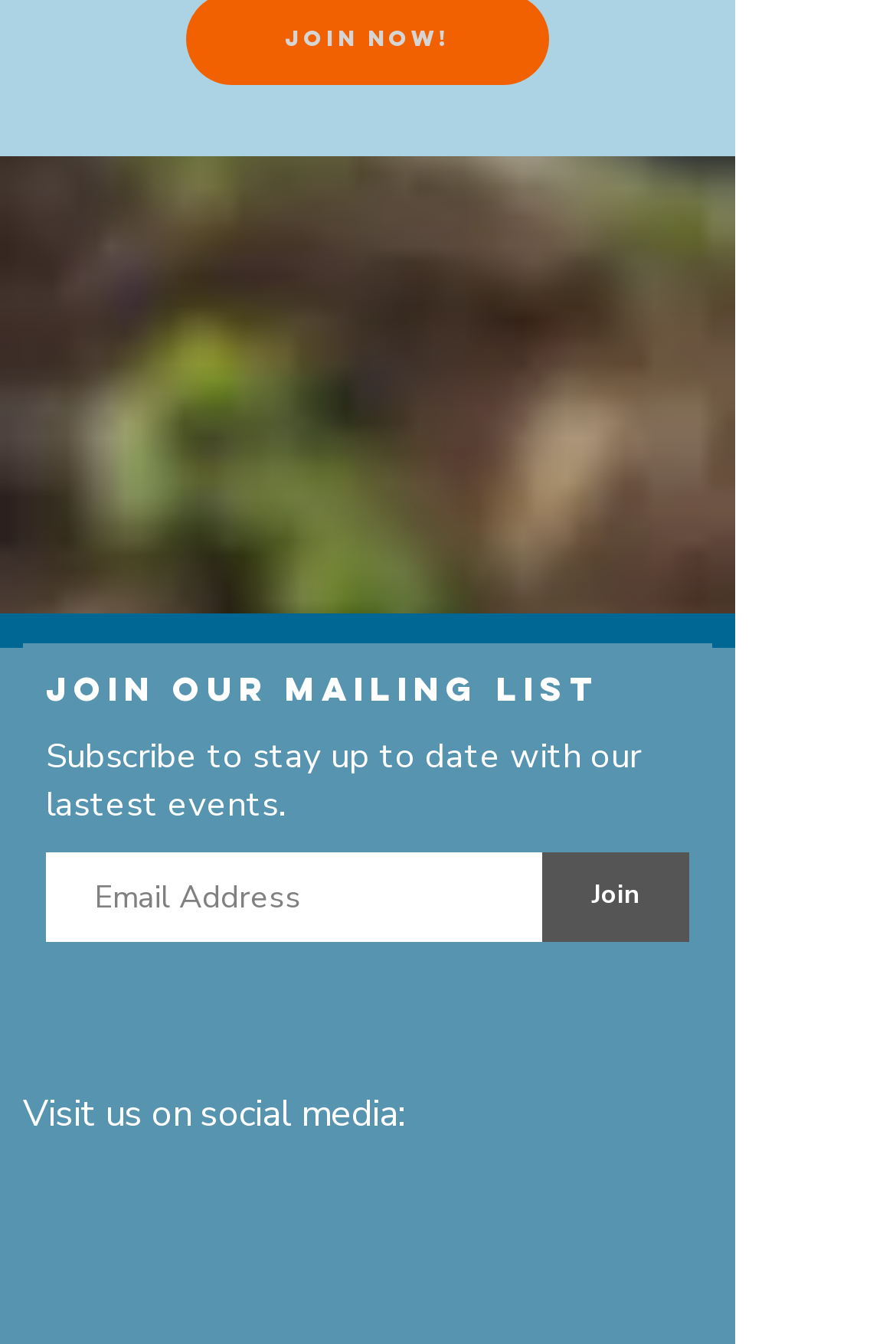What is the call-to-action button text?
Use the information from the image to give a detailed answer to the question.

The button element with the text 'Join' is located below the textbox, suggesting that it is the call-to-action button for submitting the email address to join the mailing list.